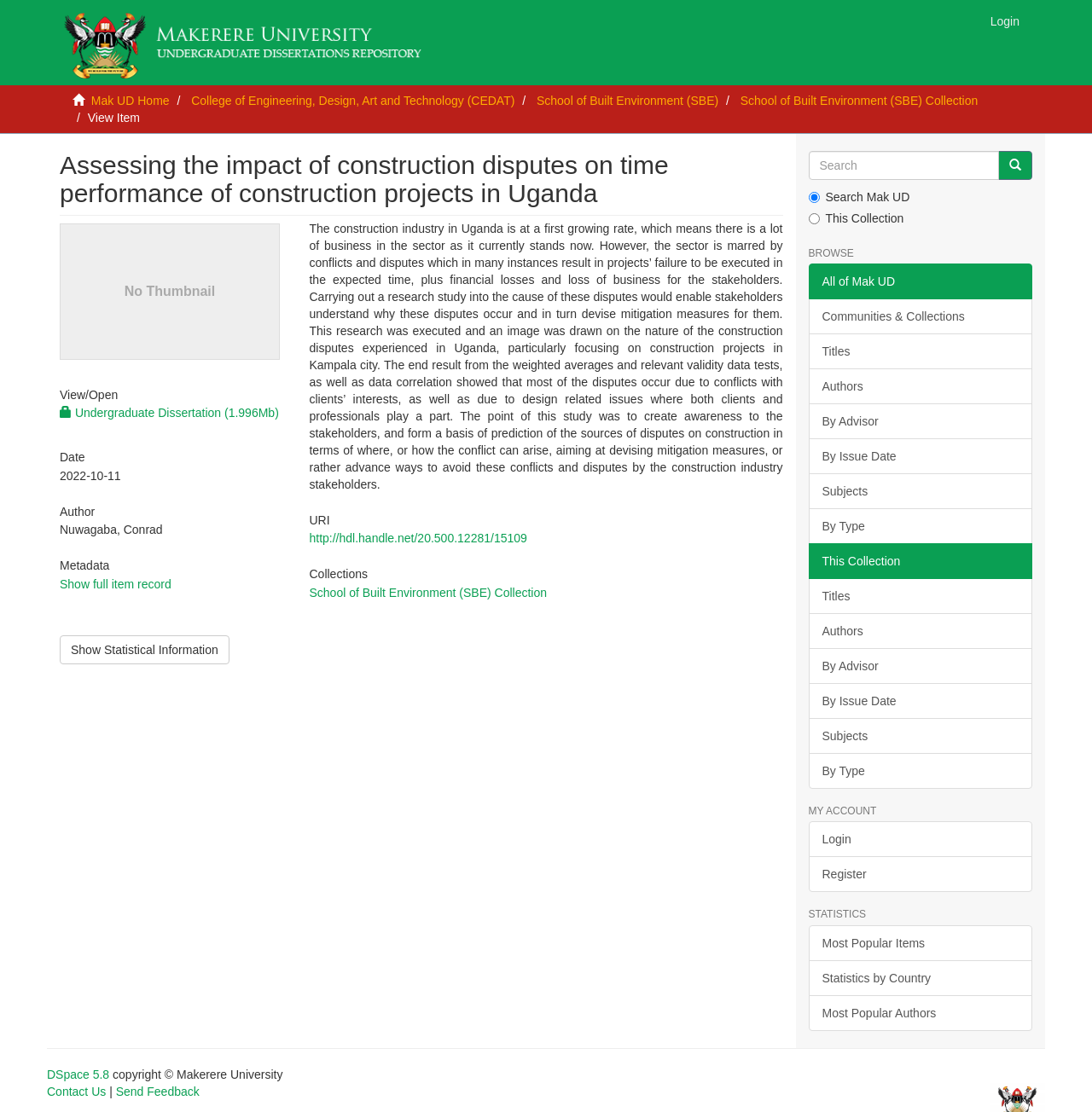Pinpoint the bounding box coordinates of the element you need to click to execute the following instruction: "Search for a specific term". The bounding box should be represented by four float numbers between 0 and 1, in the format [left, top, right, bottom].

[0.74, 0.136, 0.915, 0.162]